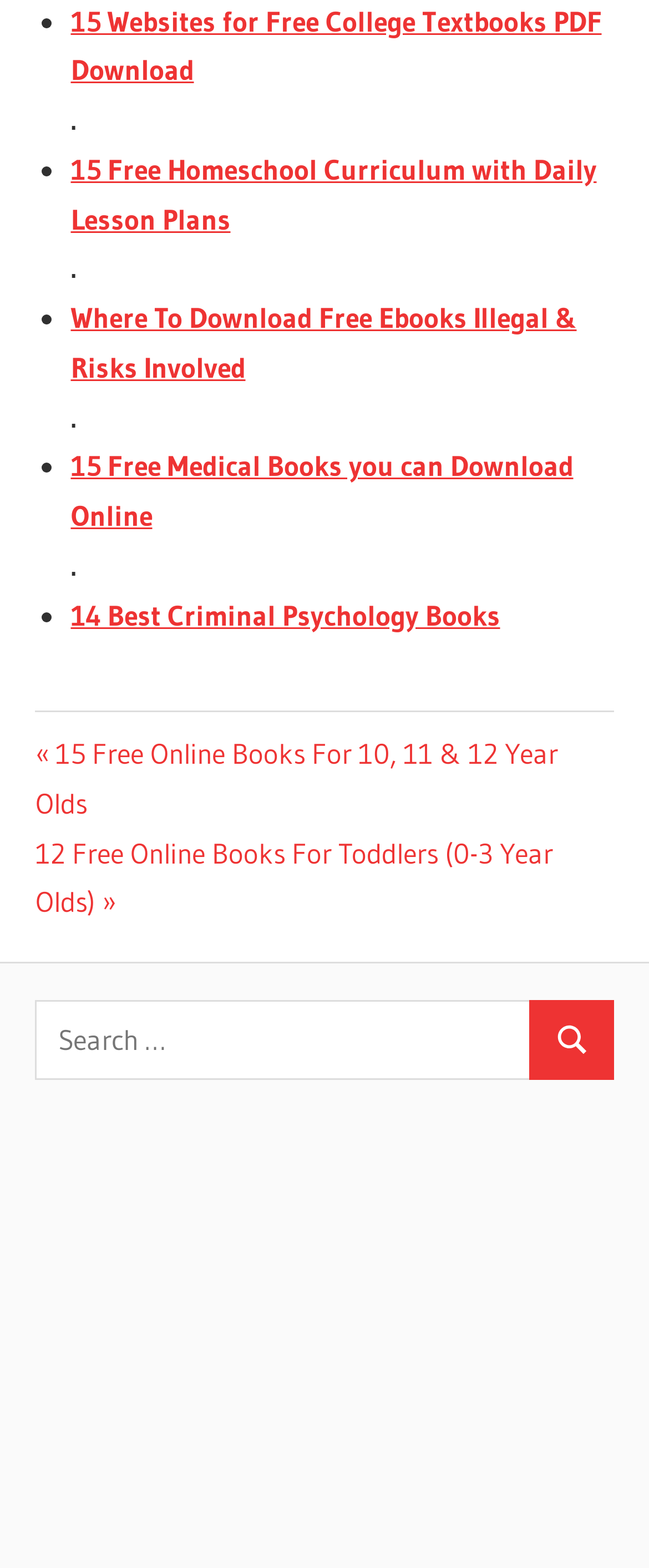What is the category of books listed on this webpage?
Refer to the screenshot and respond with a concise word or phrase.

Various